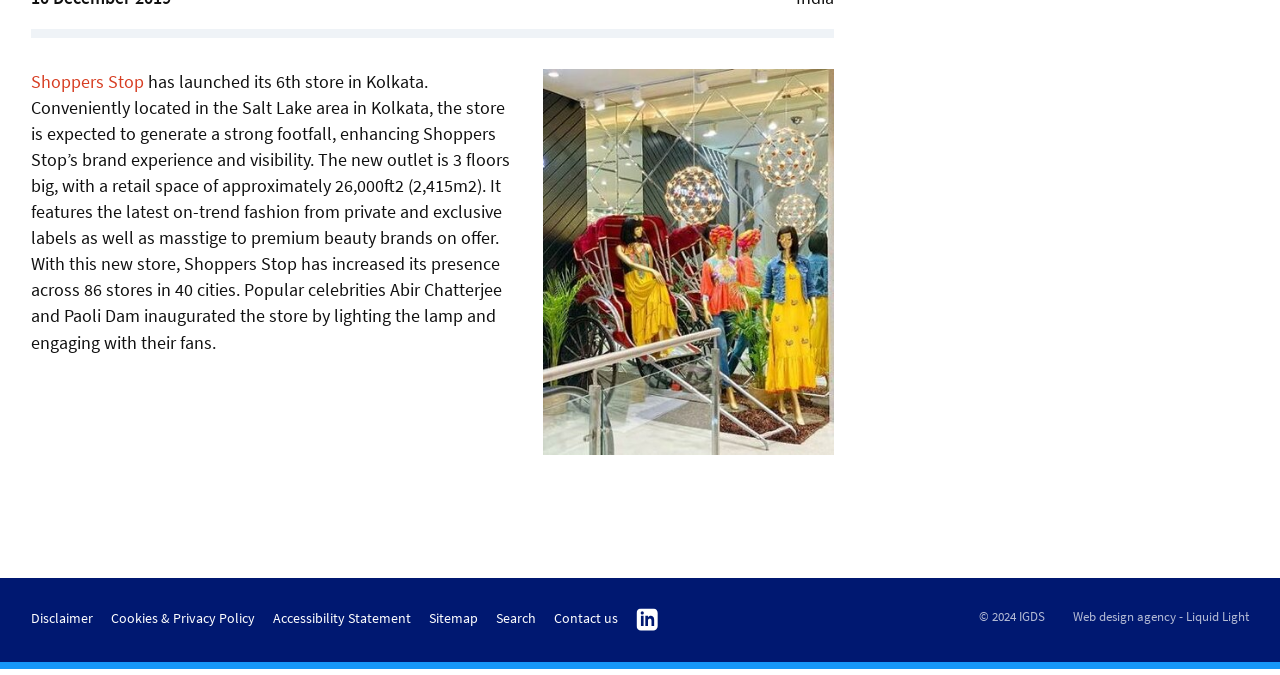Using the given description, provide the bounding box coordinates formatted as (top-left x, top-left y, bottom-right x, bottom-right y), with all values being floating point numbers between 0 and 1. Description: Cookies & Privacy Policy

[0.086, 0.901, 0.199, 0.932]